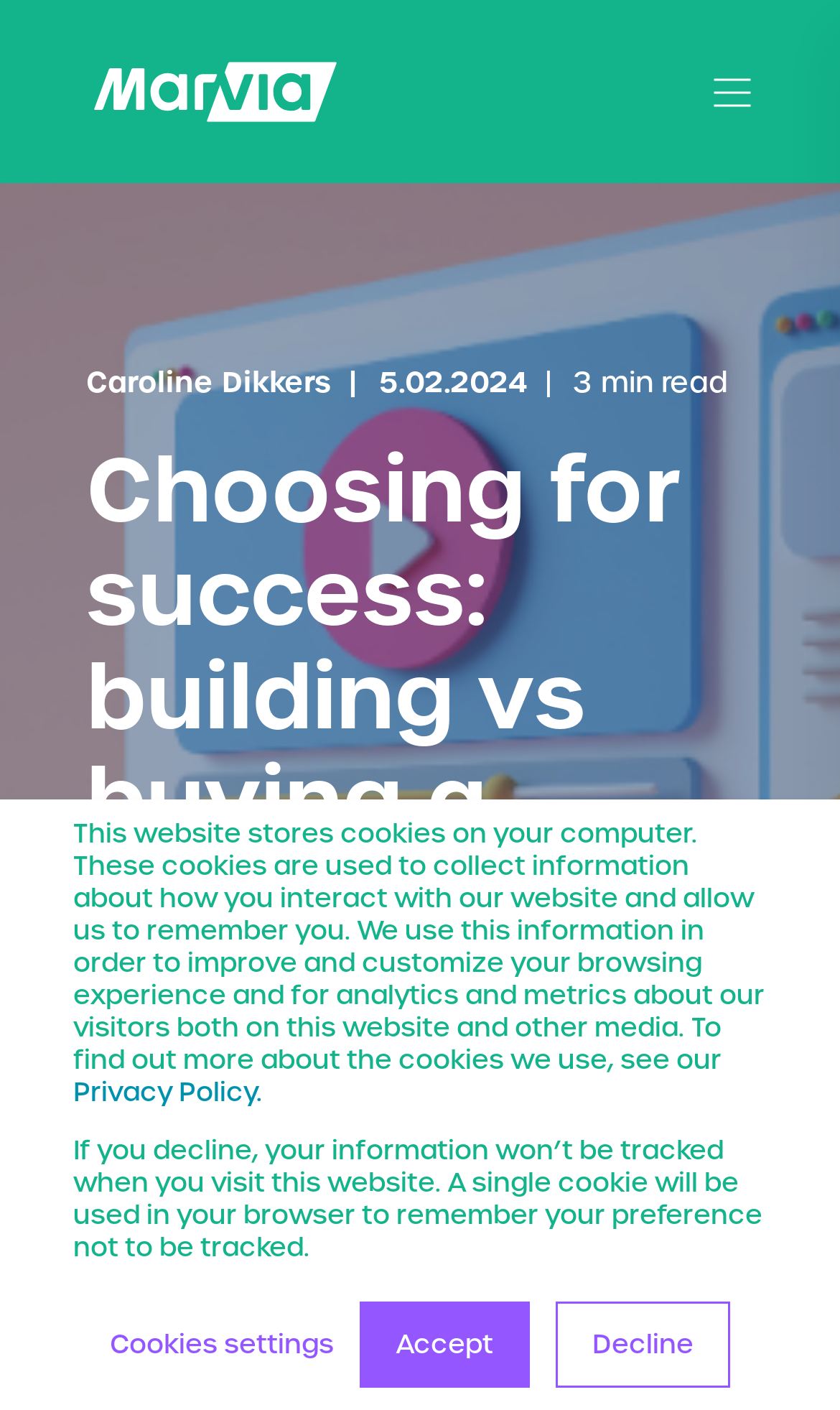What is the date of the article?
Using the image as a reference, give an elaborate response to the question.

I found the date of the article by looking at the static text element with the content '5.02.2024' located at the top of the webpage, which is likely to be the publication date of the article.